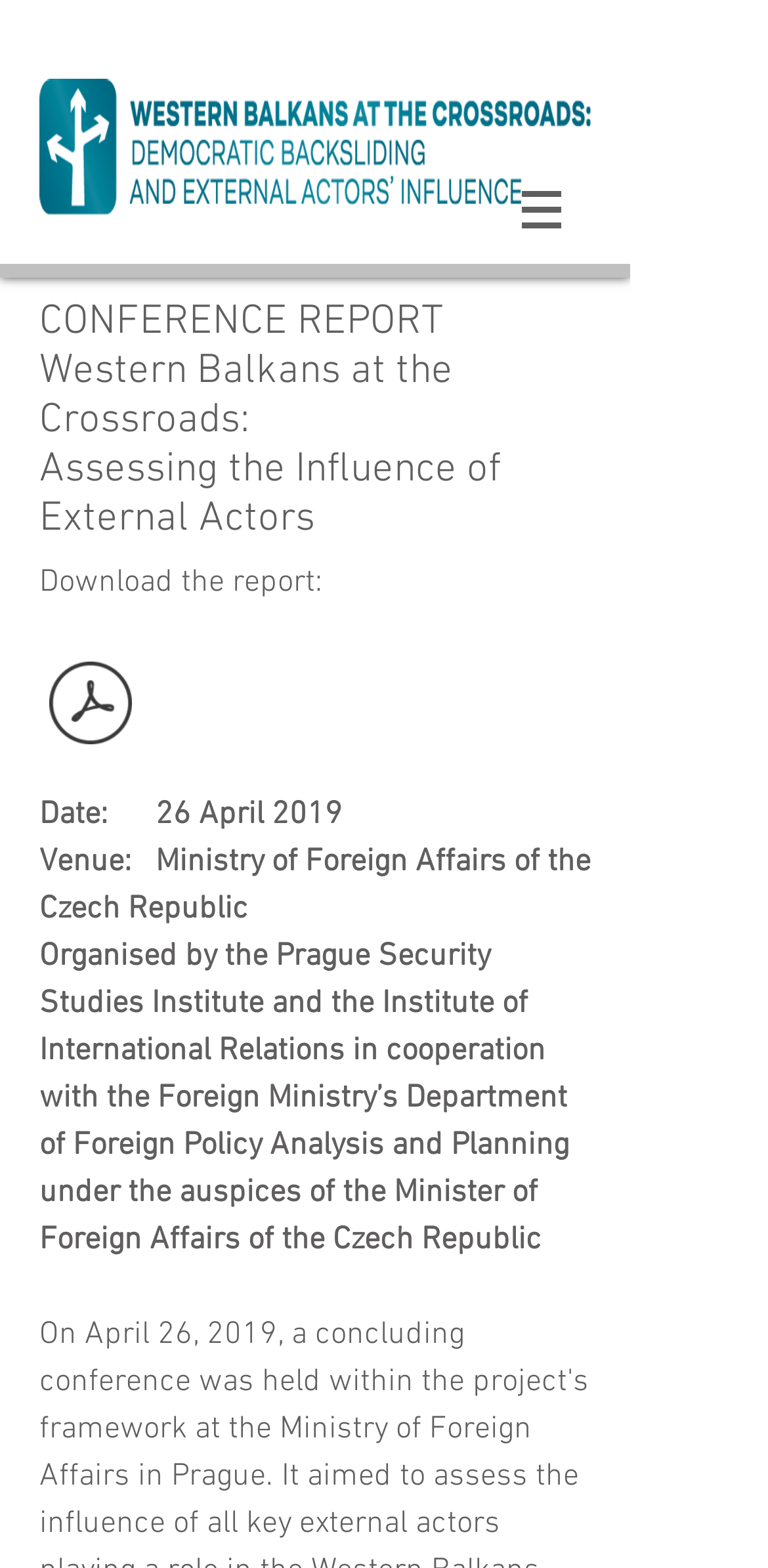Please give a concise answer to this question using a single word or phrase: 
Where was the conference held?

Ministry of Foreign Affairs of the Czech Republic